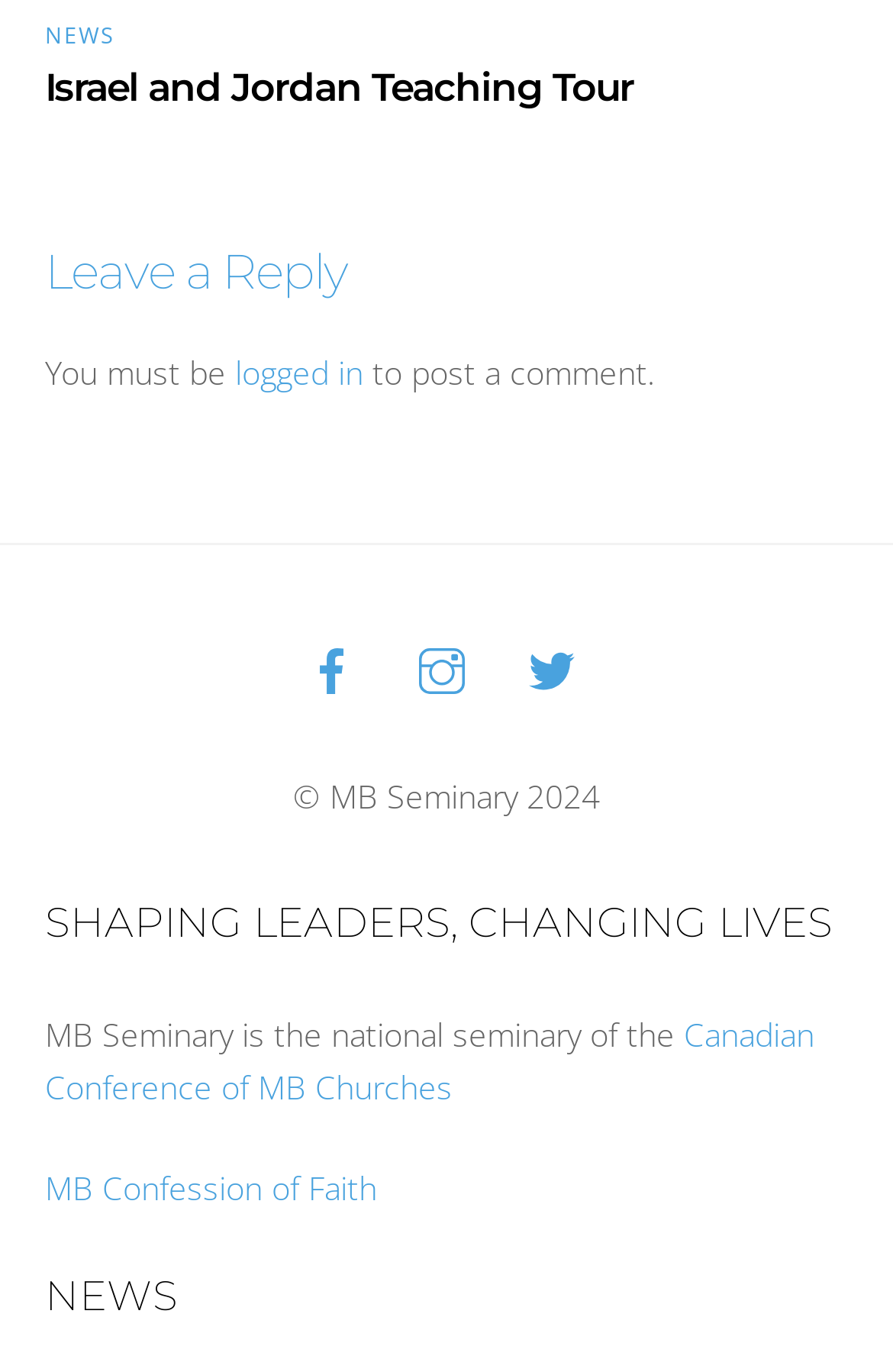Determine the bounding box coordinates of the clickable region to carry out the instruction: "Visit Facebook page".

[0.321, 0.47, 0.423, 0.502]